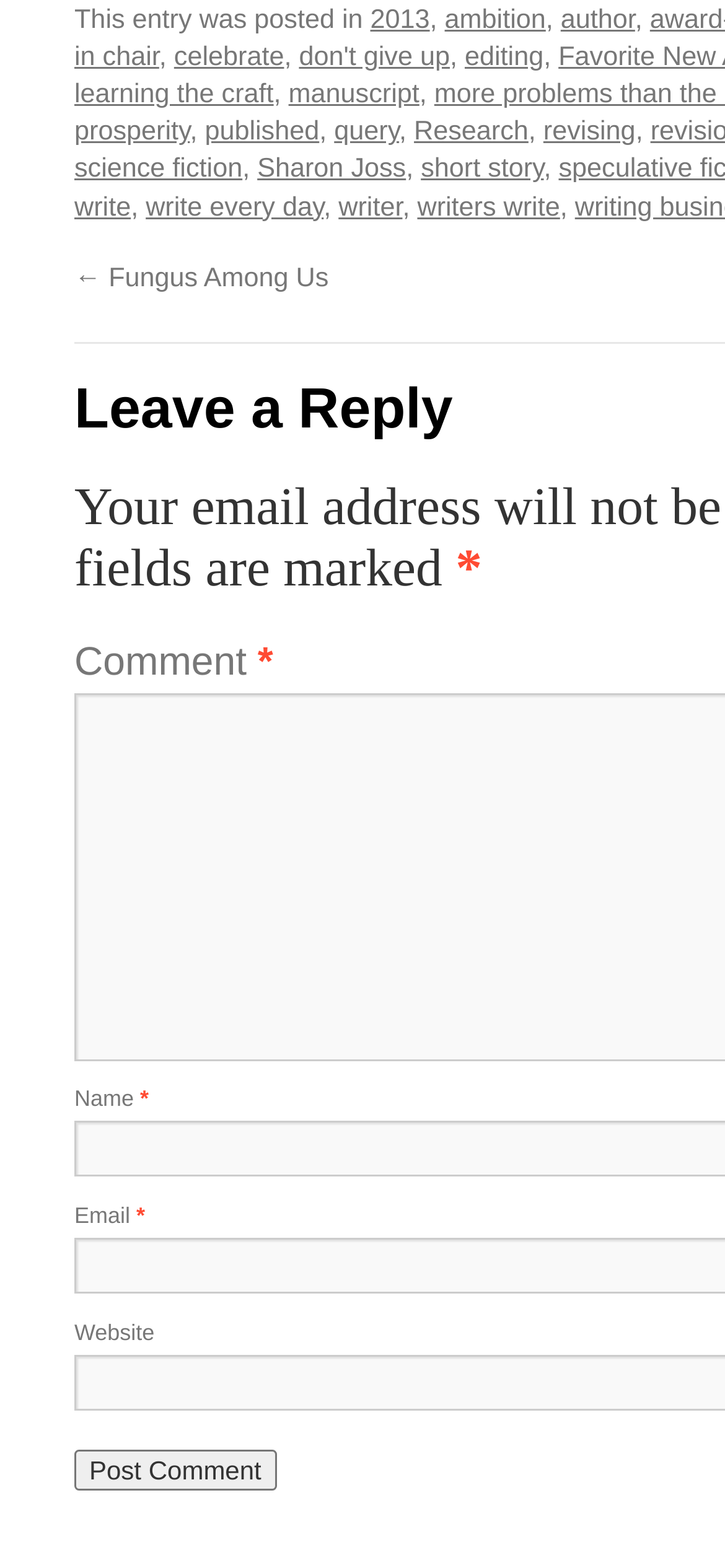Determine the bounding box coordinates of the region I should click to achieve the following instruction: "Click on the 'Research' link". Ensure the bounding box coordinates are four float numbers between 0 and 1, i.e., [left, top, right, bottom].

[0.571, 0.075, 0.729, 0.094]